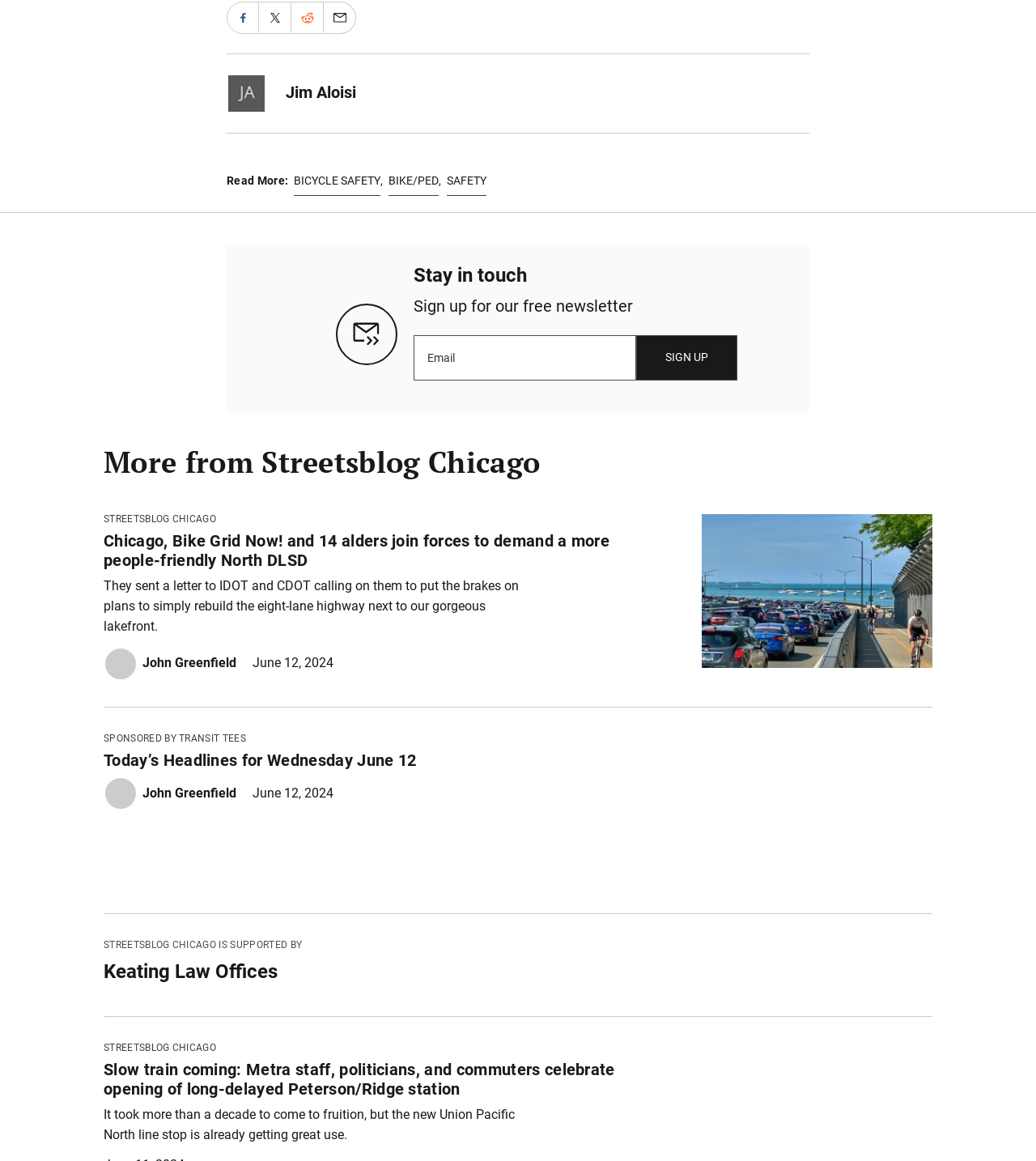Show the bounding box coordinates of the element that should be clicked to complete the task: "Read more about Slow train coming: Metra staff, politicians, and commuters celebrate opening of long-delayed Peterson/Ridge station".

[0.1, 0.913, 0.652, 0.952]